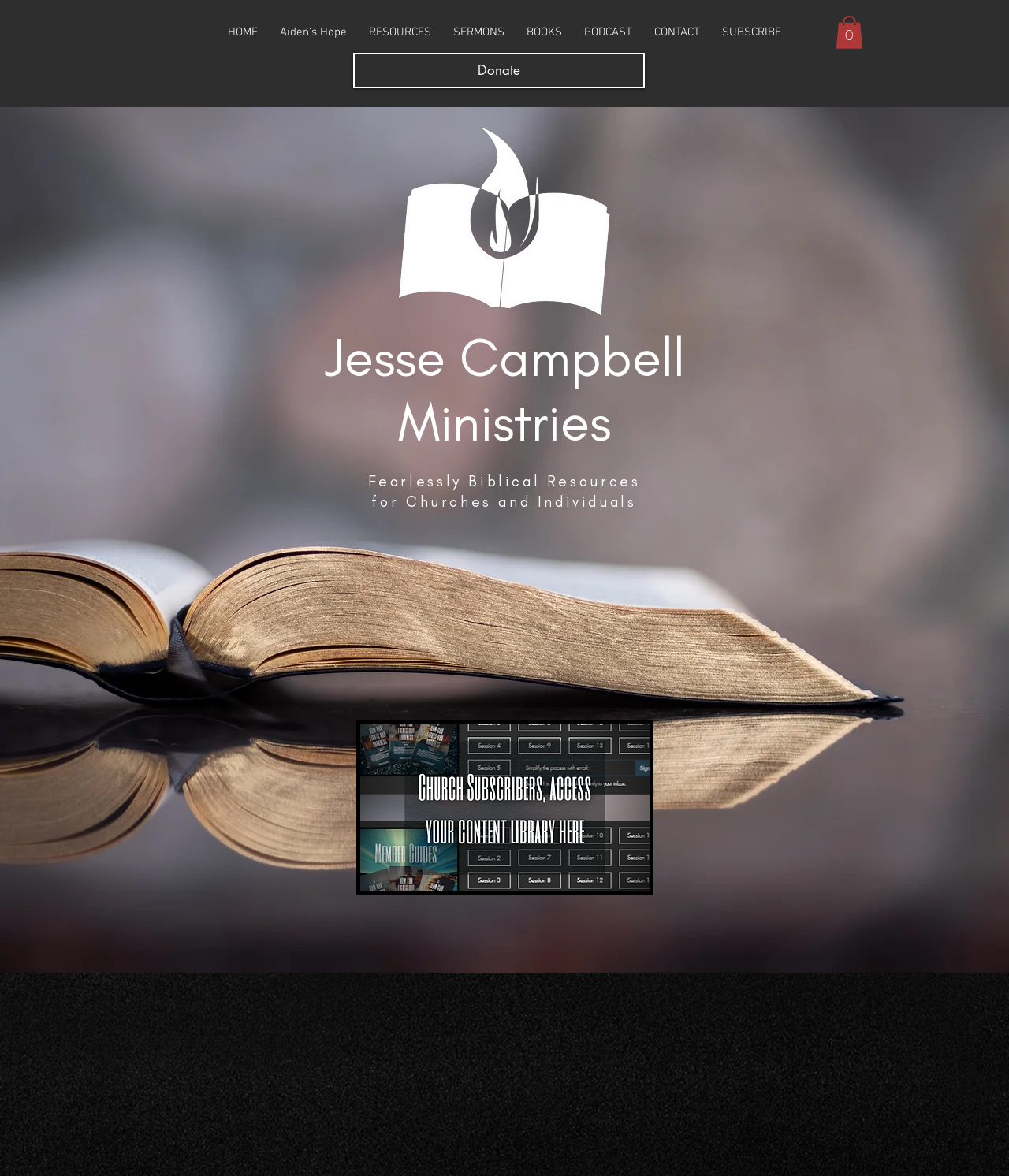Identify the bounding box coordinates for the region of the element that should be clicked to carry out the instruction: "Go to the Home page". The bounding box coordinates should be four float numbers between 0 and 1, i.e., [left, top, right, bottom].

None